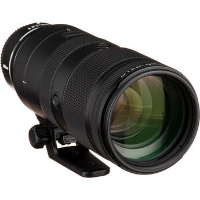Generate a detailed explanation of the scene depicted in the image.

The image features the Nikon NIKKOR Z 70-200mm f/2.8 VR S Lens, a professional-grade telephoto zoom lens designed for the Nikon Z mount system. This lens is known for its exceptional sharpness, fast autofocus, and versatile focal range, making it ideal for capturing stunning images in various photography styles, including portrait, sports, and wildlife photography. The robust build quality ensures durability, while advanced optical features provide excellent low-light performance and beautiful bokeh. This lens is a preferred choice among professional photographers seeking to enhance their equipment with high-performance optics.